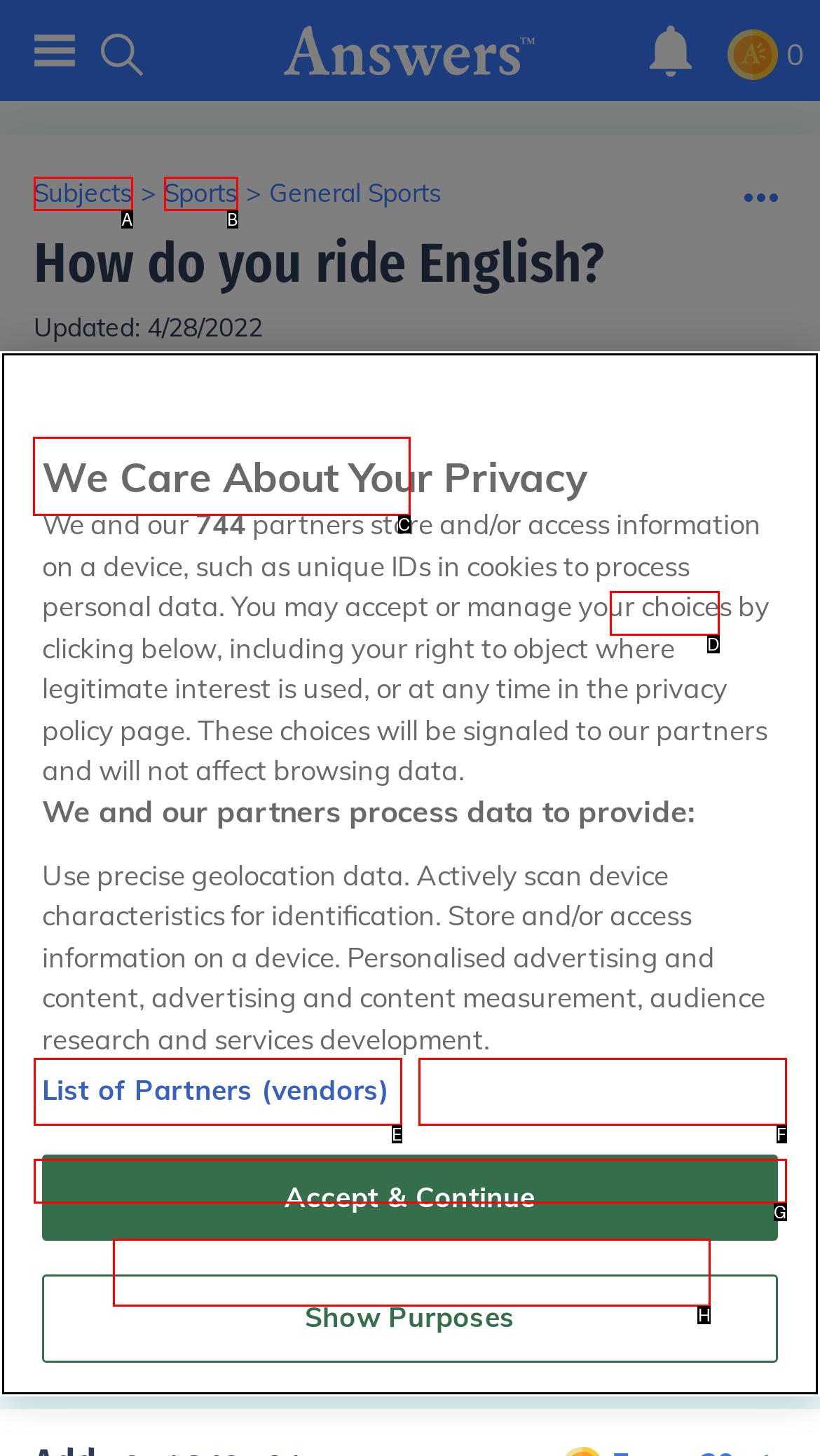Please indicate which option's letter corresponds to the task: Click the 'Study now' button by examining the highlighted elements in the screenshot.

C